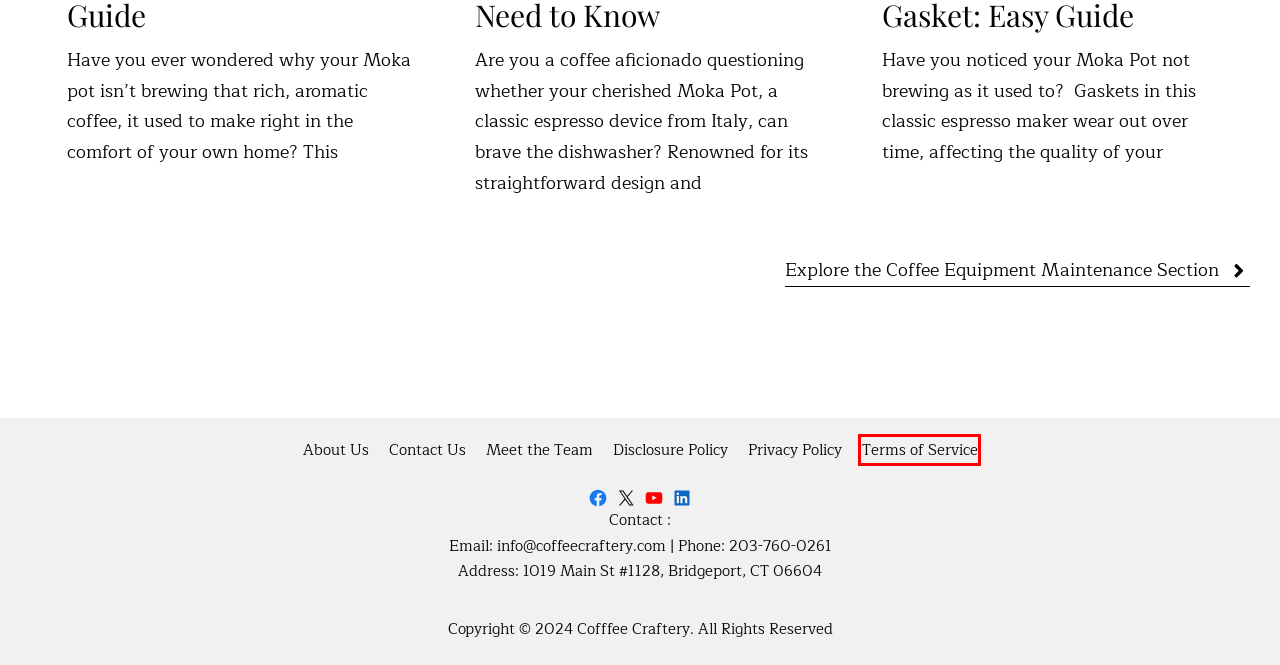Look at the screenshot of the webpage and find the element within the red bounding box. Choose the webpage description that best fits the new webpage that will appear after clicking the element. Here are the candidates:
A. Contact Us | Coffee Craftery
B. What Is a Moka Pot and How Does It Work? (A Complete Guide)
C. Privacy Policy | Coffee Craftery
D. 17 Common Moka Pot Problems and Solutions (An Easy Guide)
E. Disclosure Policy | Coffee Craftery
F. Meet the Team | Coffee Craftery
G. About Us | Coffee Craftery
H. Terms of Service | Coffee Craftery

H